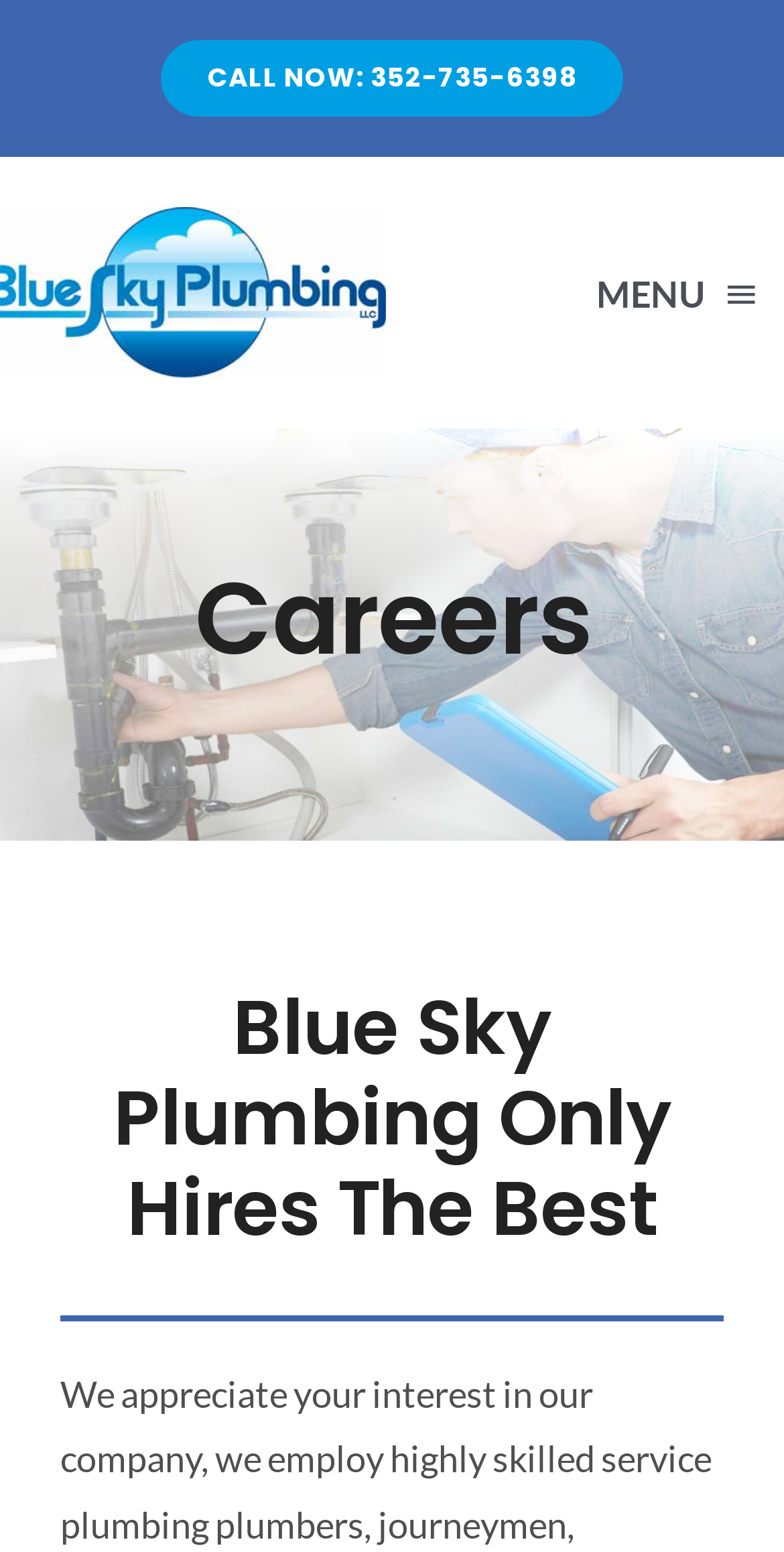Provide the bounding box coordinates for the specified HTML element described in this description: "CONTACT US". The coordinates should be four float numbers ranging from 0 to 1, in the format [left, top, right, bottom].

[0.0, 0.685, 1.0, 0.769]